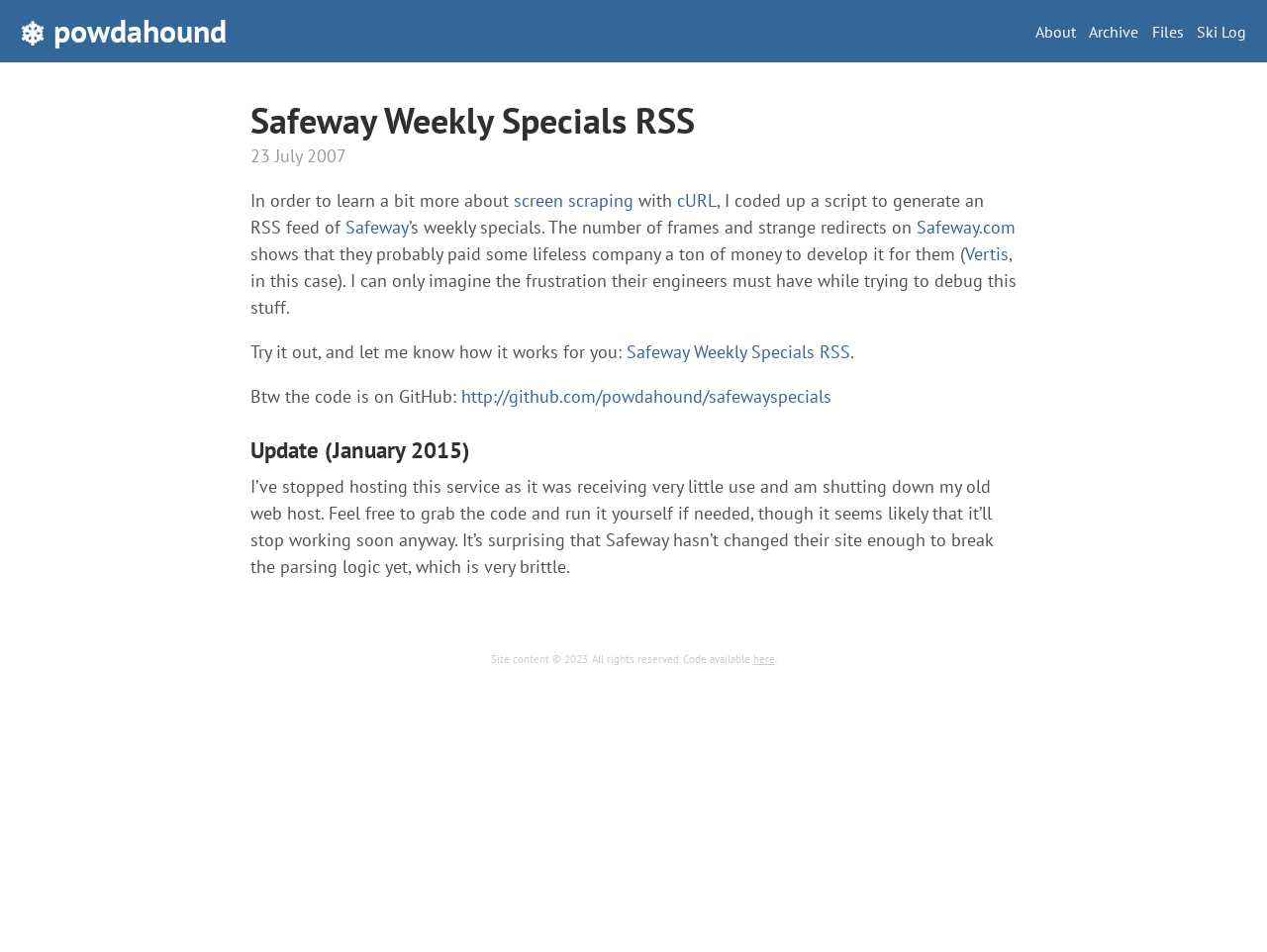Create a detailed description of the webpage's content and layout.

The webpage is about Safeway Weekly Specials RSS, with a focus on powdahound. At the top, there is a heading with the title "❄ powdahound" and a link to powdahound. To the right of this heading, there are four links: "Ski Log", "Files", "Archive", and "About".

Below the title, there is a larger heading that reads "Safeway Weekly Specials RSS". Underneath this heading, there is a date "23 July 2007" and a paragraph of text that explains how the author created a script to generate an RSS feed of Safeway's weekly specials. The text mentions "screen scraping" and "cURL" as tools used in the process.

The paragraph also mentions Safeway's website, describing it as having many frames and redirects, and speculates that the company paid a lot of money to develop it. There is a link to Safeway.com and another link to Vertis, which is likely the company that developed the website.

The text continues, expressing frustration with the website's design and encouraging users to try out the RSS feed. There is a link to the feed, labeled "Safeway Weekly Specials RSS". Below this, there is a note that the code for the feed is available on GitHub, with a link to the repository.

Further down the page, there is a heading that reads "Update (January 2015)" and a paragraph of text that explains that the author is no longer hosting the RSS service due to low usage. The text encourages users to grab the code and run it themselves, but notes that it may stop working soon.

At the very bottom of the page, there is a copyright notice that reads "Site content © 2023. All rights reserved. Code available here", with a link to the code.